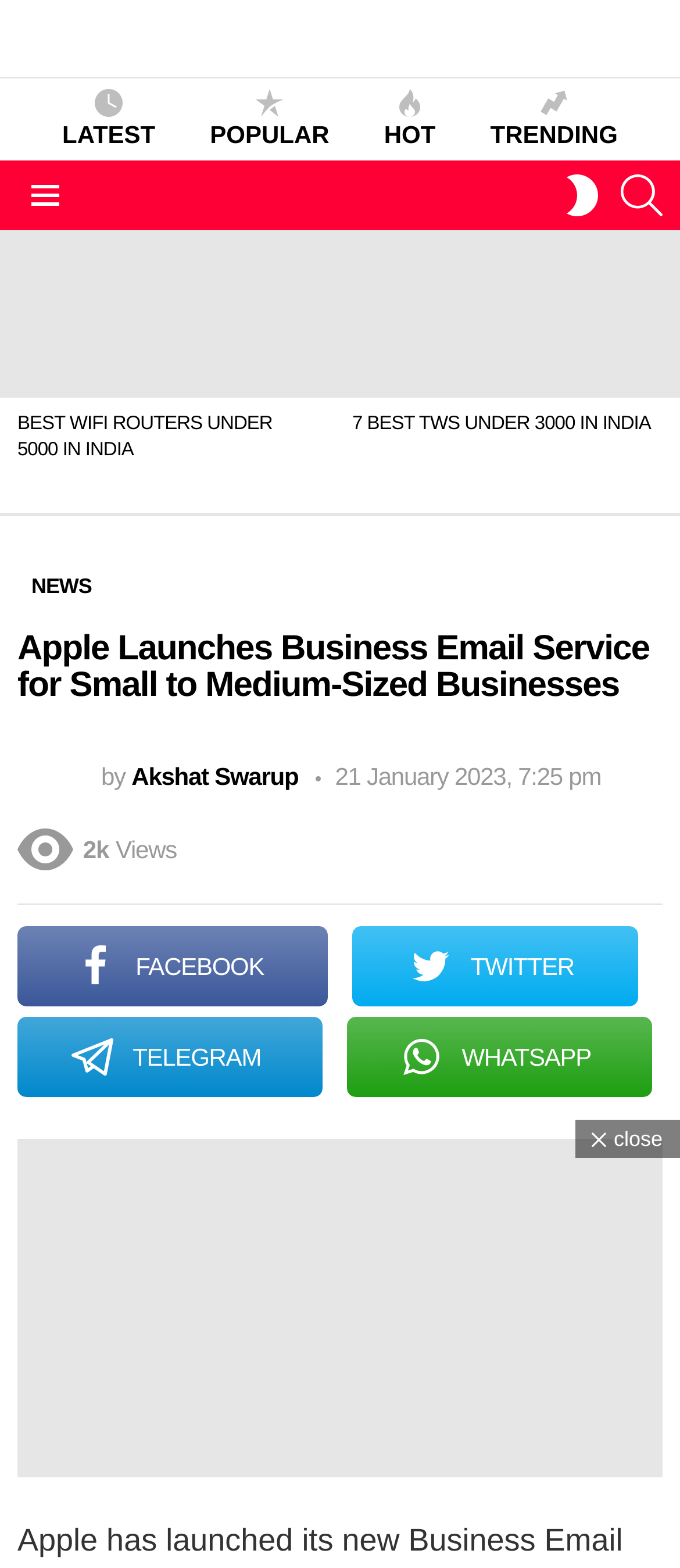Extract the bounding box coordinates for the UI element described as: "Akshat Swarup".

[0.193, 0.486, 0.439, 0.504]